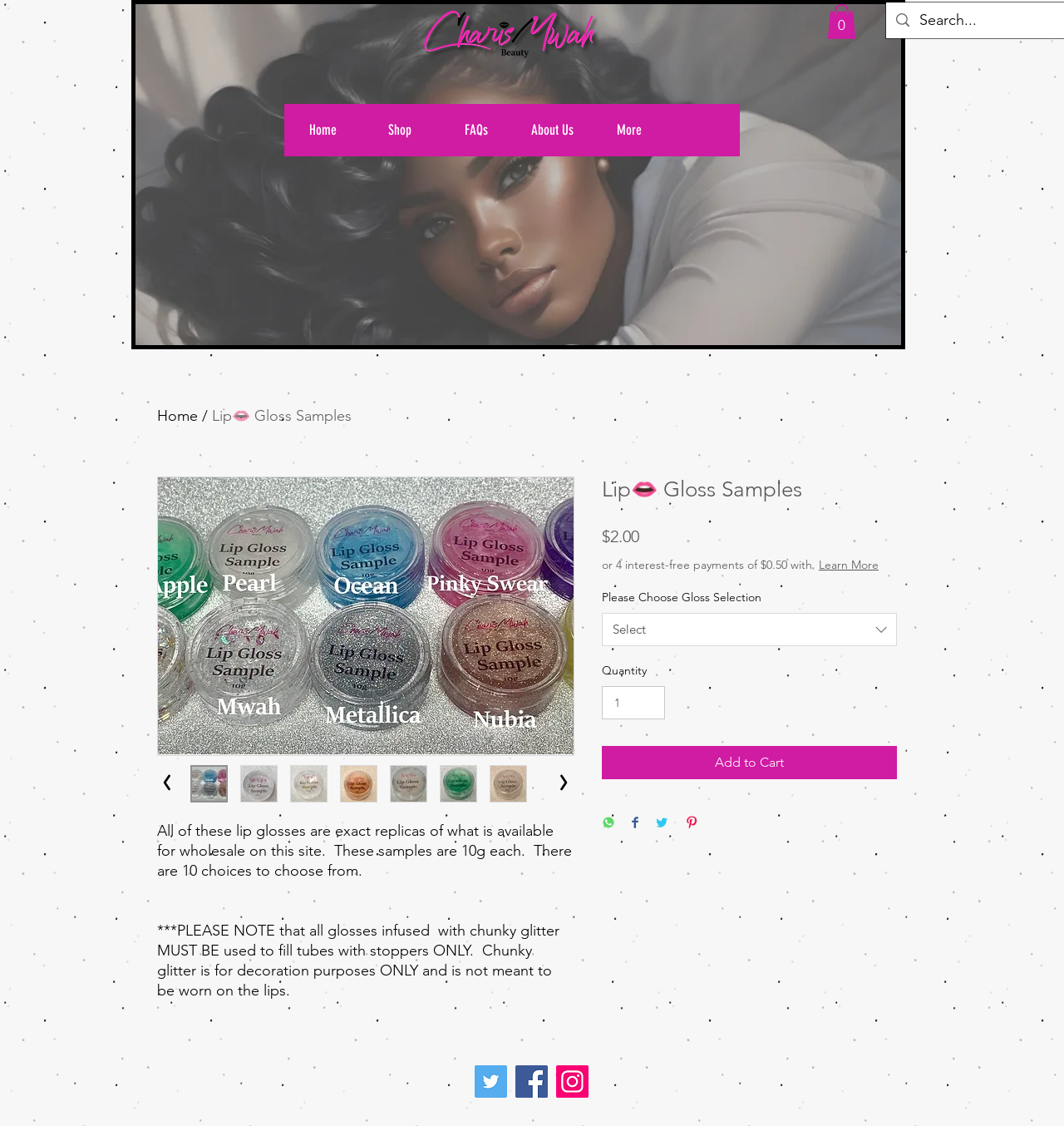Please give a succinct answer to the question in one word or phrase:
What is the price of each lip gloss sample?

$2.00